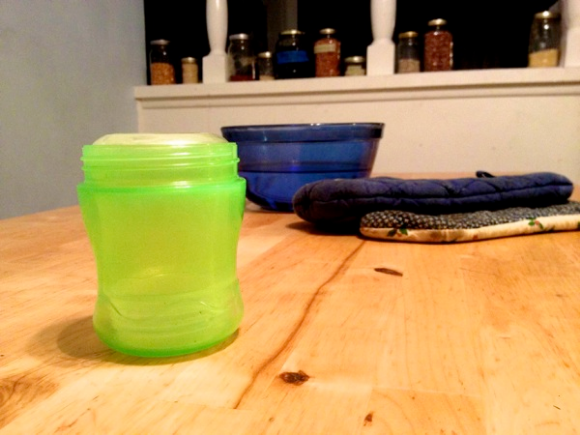Refer to the image and answer the question with as much detail as possible: What is the shape of the top of the baby sippy cup?

The caption describes the design of the baby sippy cup, mentioning that it has a 'tapered base and a rounded top', which suggests that the top of the cup is curved.